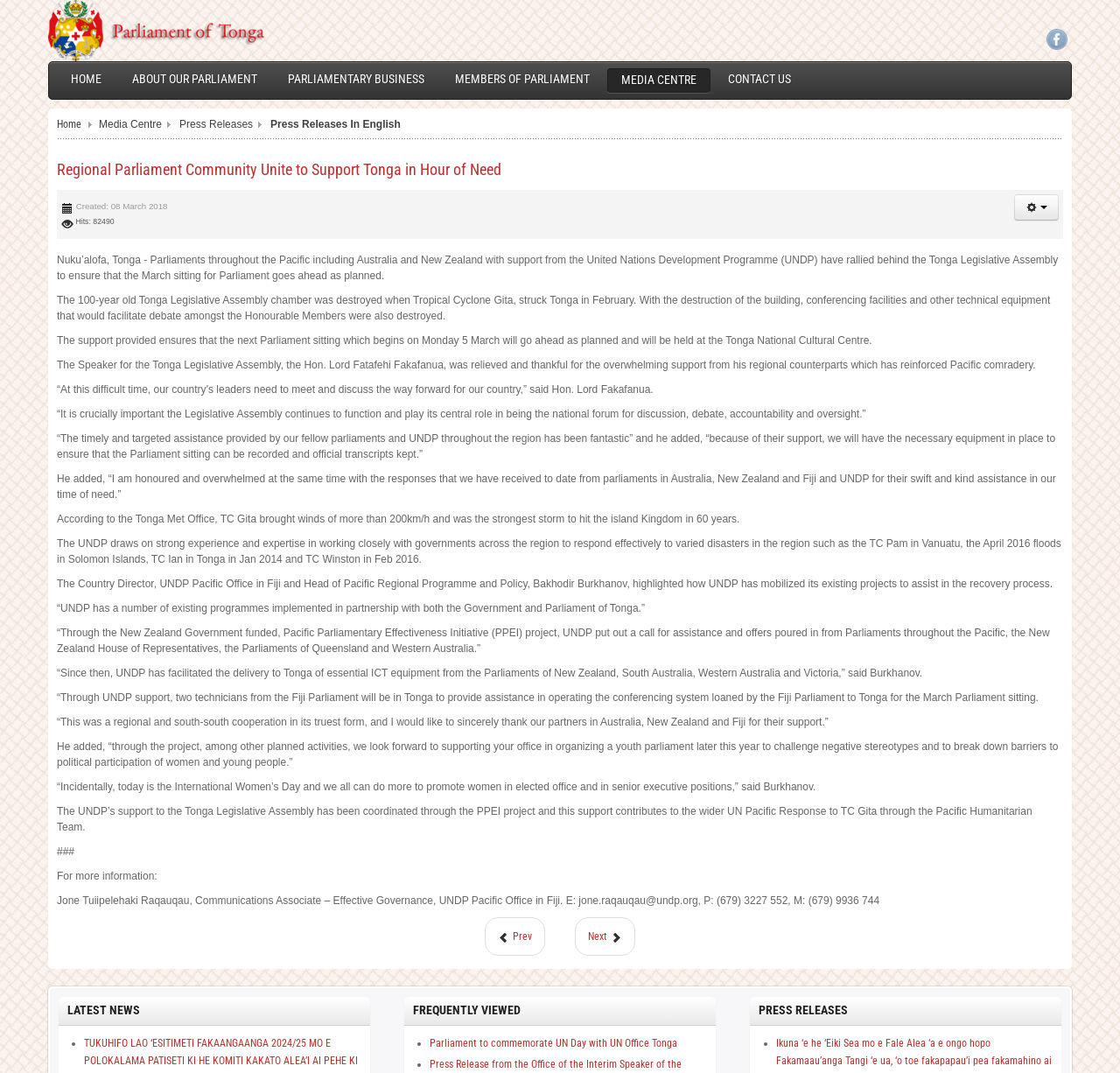Locate the coordinates of the bounding box for the clickable region that fulfills this instruction: "Visit the 'Facebook' page".

[0.934, 0.027, 0.953, 0.046]